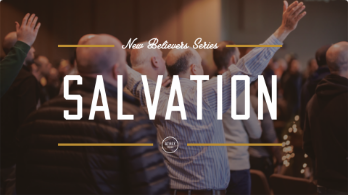Answer the following in one word or a short phrase: 
What is the atmosphere of the venue?

Lively and inviting